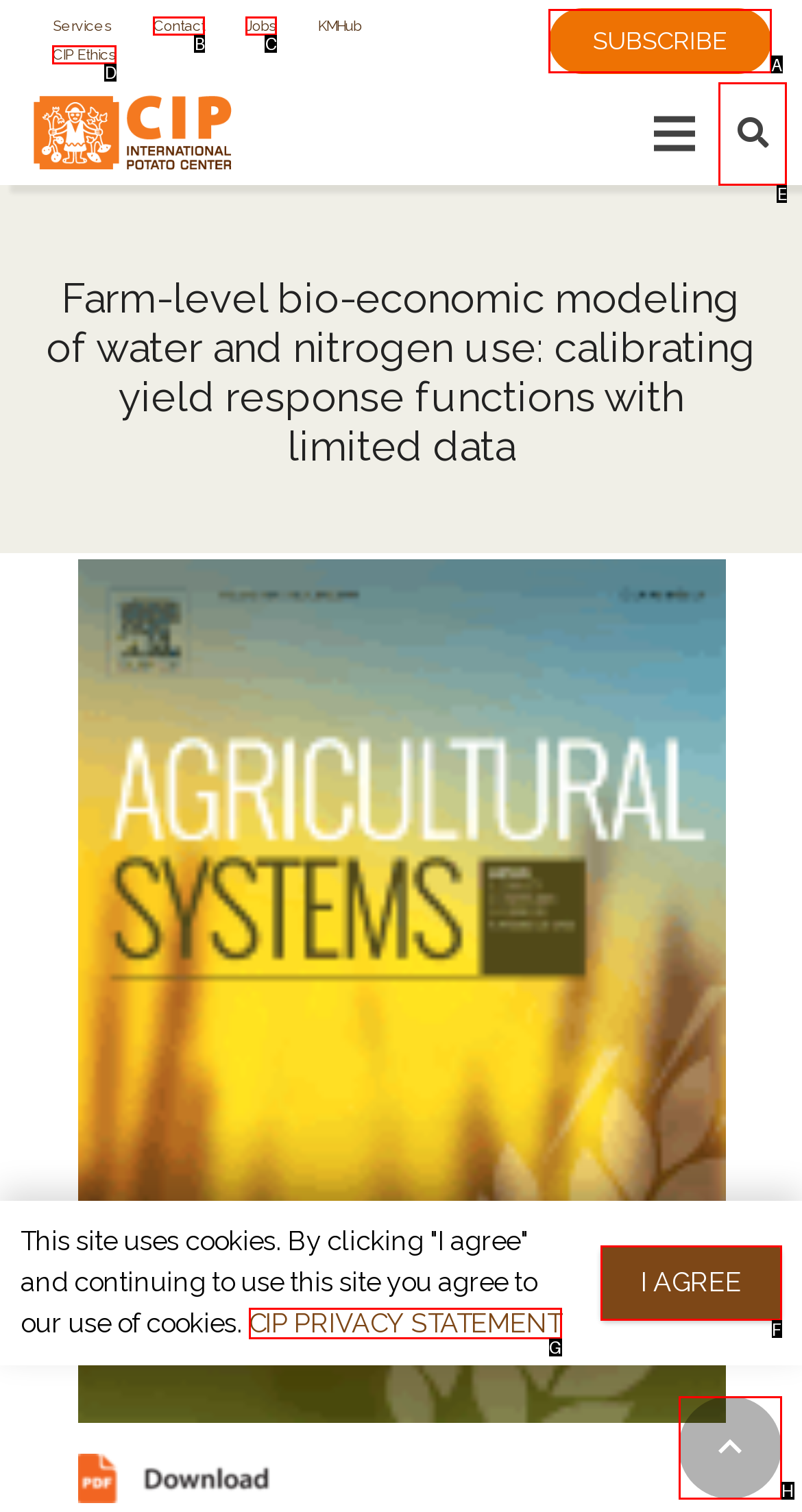Choose the option that best matches the element: I agree
Respond with the letter of the correct option.

F